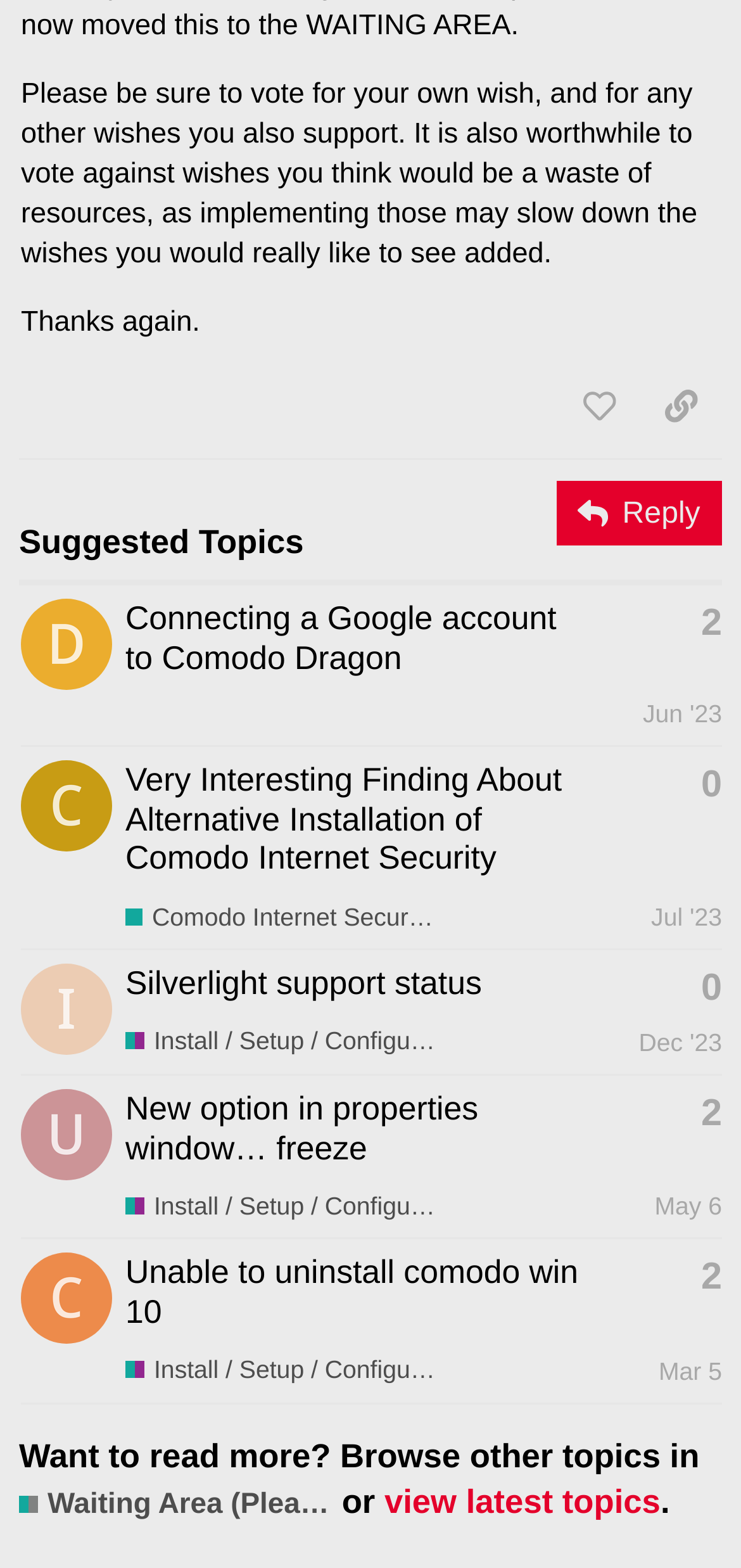Find the bounding box coordinates of the element to click in order to complete the given instruction: "Click the 'Reply' button."

[0.751, 0.307, 0.974, 0.348]